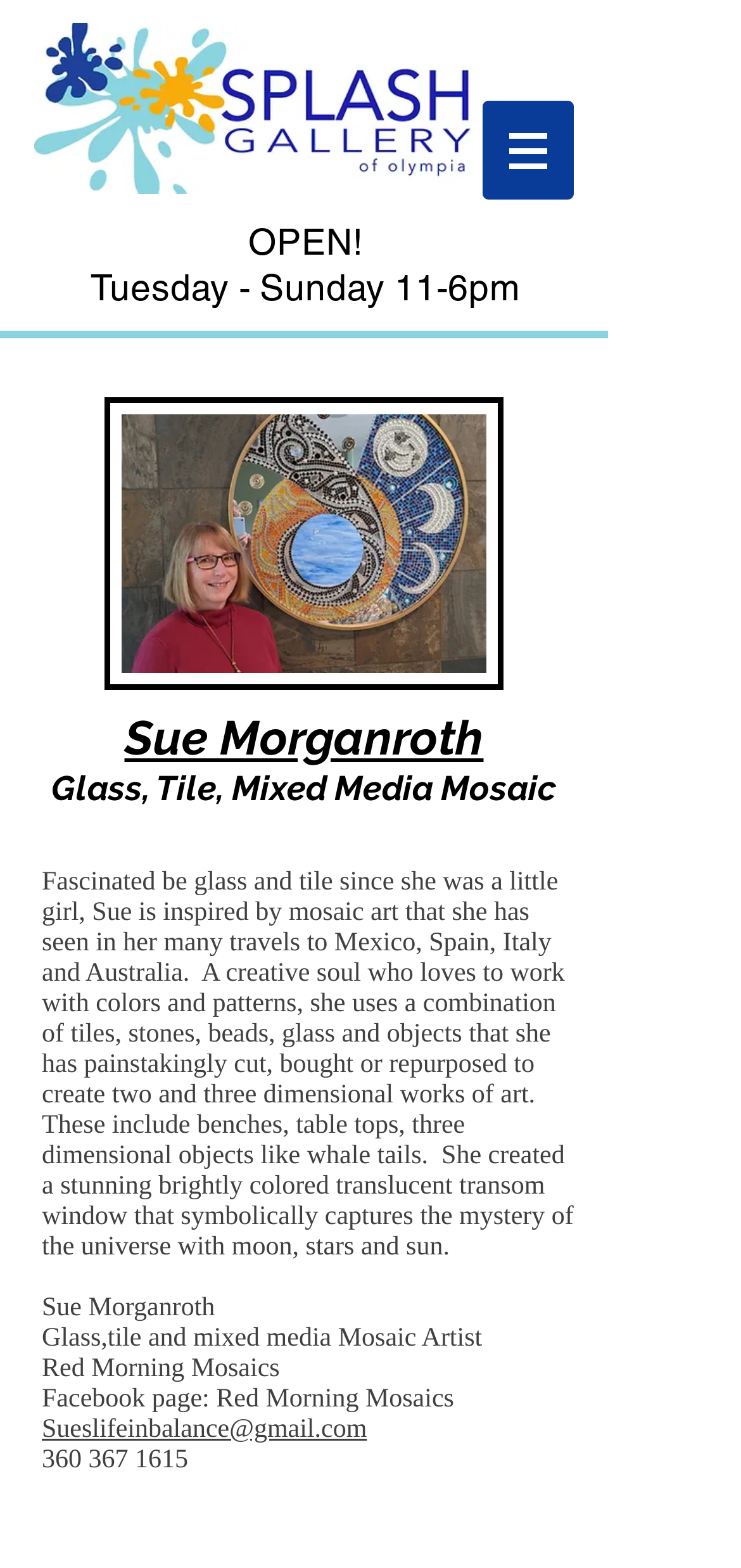Explain in detail what is displayed on the webpage.

The webpage is about Sue Morganroth, a glass, tile, and mixed media mosaic artist, and her studio, Red Morning Mosaics. At the top, there is a navigation menu labeled "Site" with a button that has a popup menu. To the left of the navigation menu, there is a link. Below the navigation menu, there is a prominent "OPEN!" announcement, followed by the studio's operating hours, "Tuesday - Sunday 11-6pm". 

On the left side of the page, there is a large image, likely showcasing Sue's artwork. Above the image, there are three headings: Sue Morganroth's name, her profession, and a blank heading. Below the image, there is a lengthy paragraph describing Sue's background, inspiration, and artistic style. The paragraph is accompanied by a smaller image, possibly a photo of Sue or her artwork.

Further down, there are several lines of text, including Sue's name, profession, and studio name, as well as links to her Facebook page and email address, and her phone number. Overall, the webpage appears to be a personal website or portfolio for Sue Morganroth and her studio, showcasing her artwork and providing contact information.